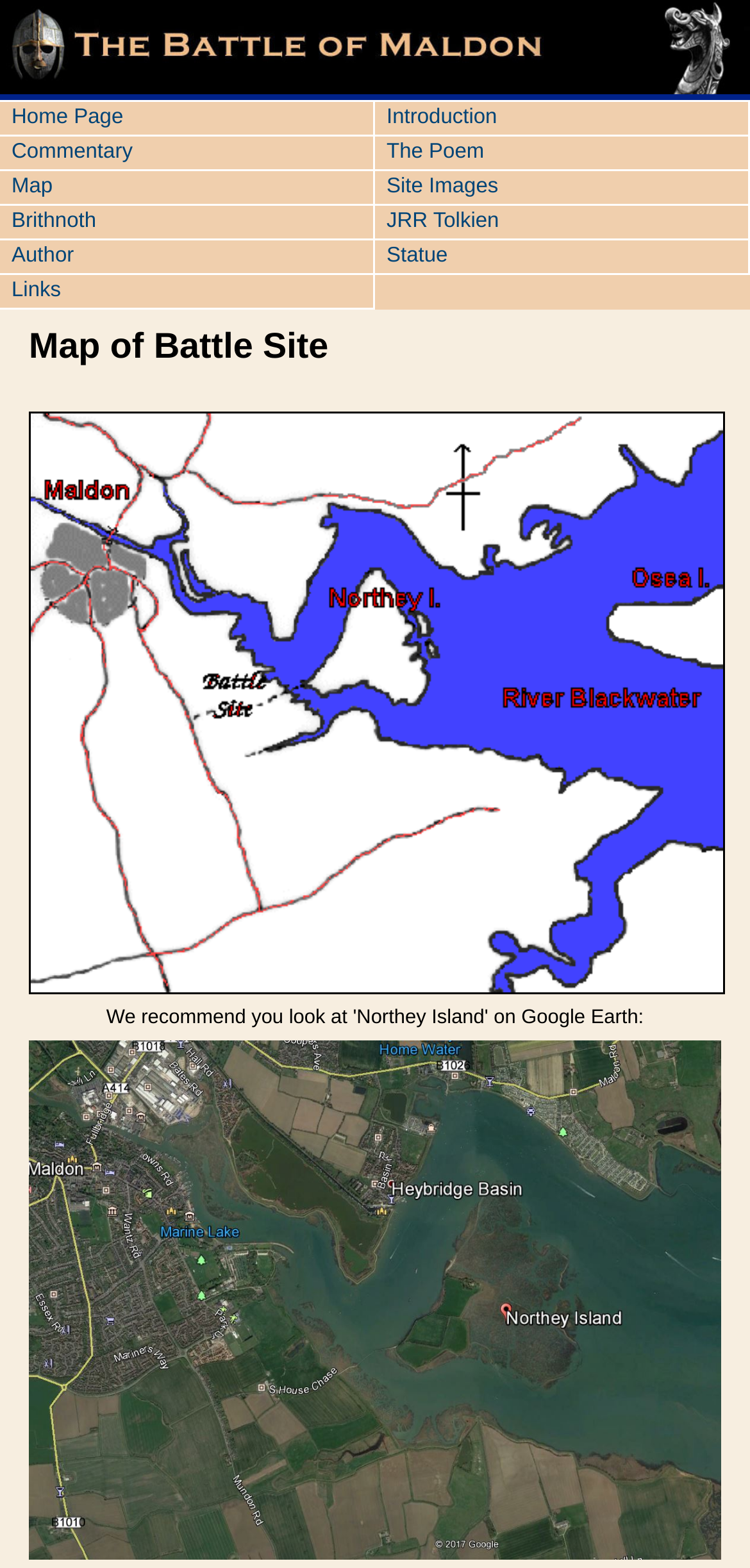What type of content is displayed below the map?
Use the information from the screenshot to give a comprehensive response to the question.

Below the map, there are two images, one with the caption 'Map image - Northey I', suggesting that the webpage displays images related to the Battle of Maldon.